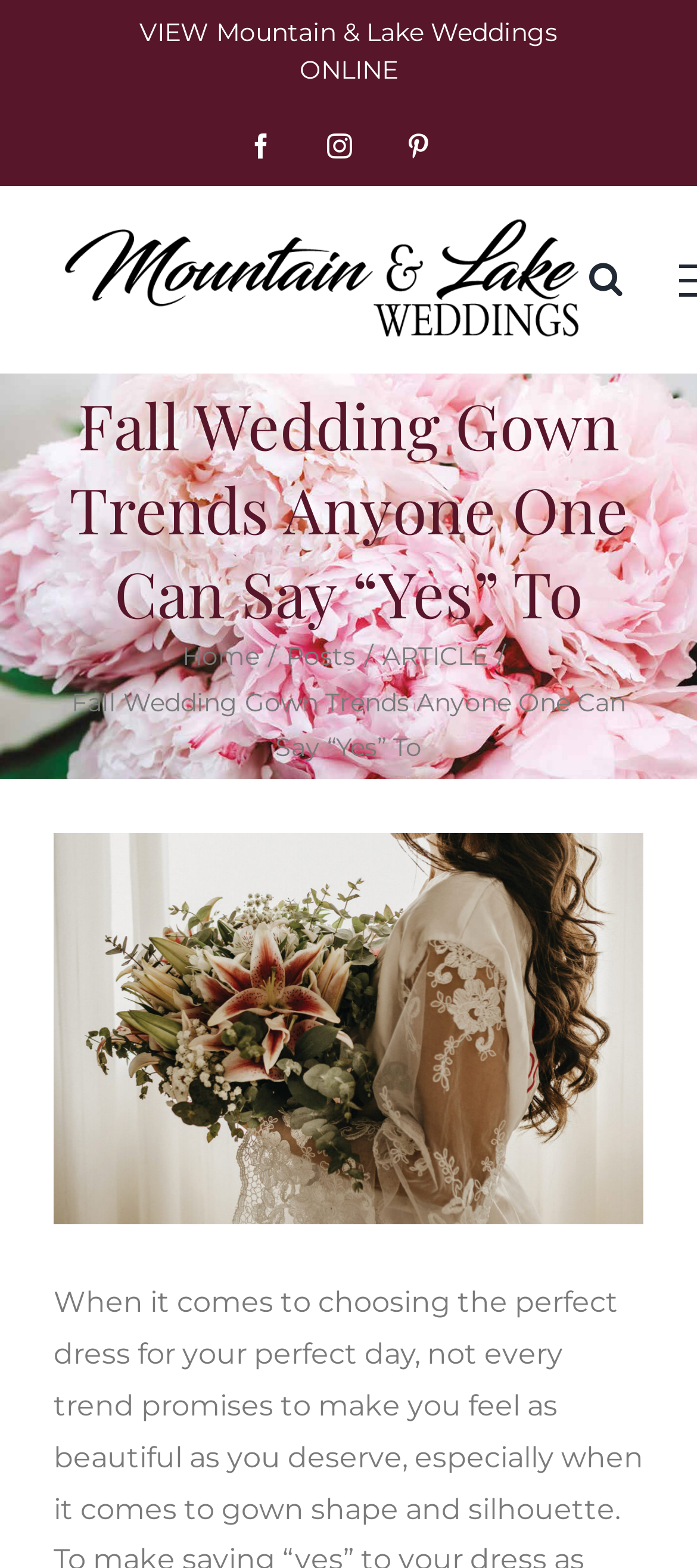How many social media links are present?
Carefully analyze the image and provide a thorough answer to the question.

I counted the number of social media links by looking at the links with icons, specifically the Facebook, Instagram, and Pinterest links.